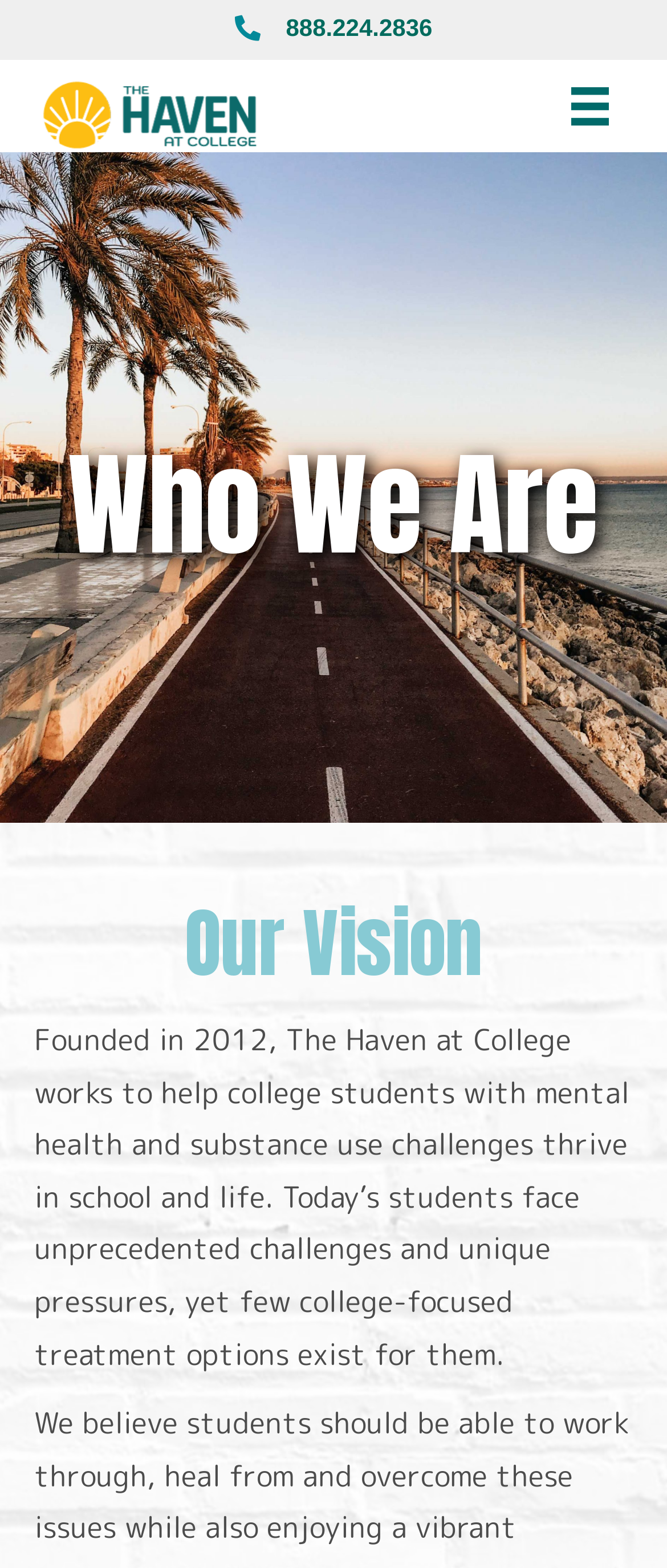What is the main issue addressed by this organization?
Your answer should be a single word or phrase derived from the screenshot.

Mental health and substance use